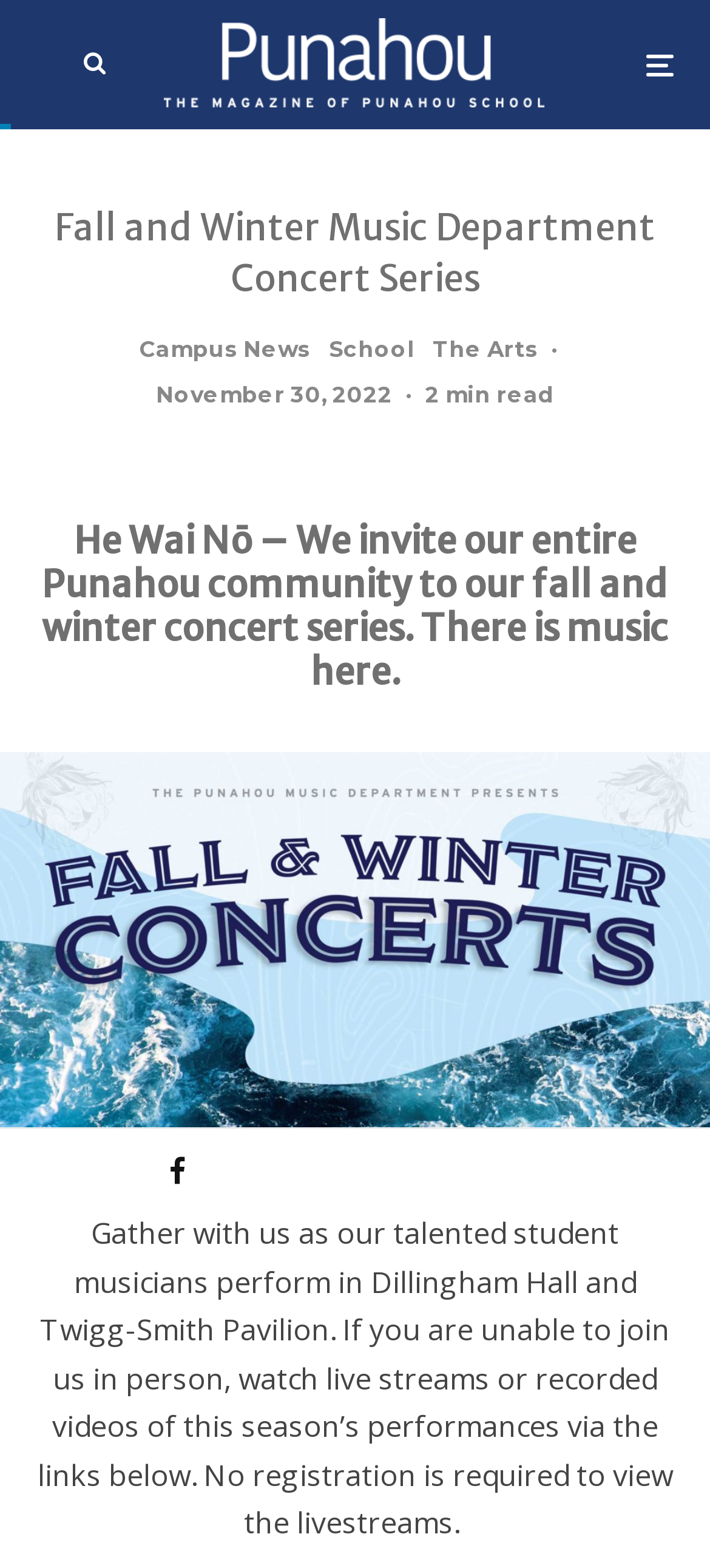What is the purpose of the concert series?
Please provide a comprehensive answer based on the contents of the image.

I inferred the purpose of the concert series by reading the heading 'He Wai Nō – We invite our entire Punahou community to our fall and winter concert series. There is music here.'. The heading suggests that the purpose of the concert series is to invite the Punahou community to performances.